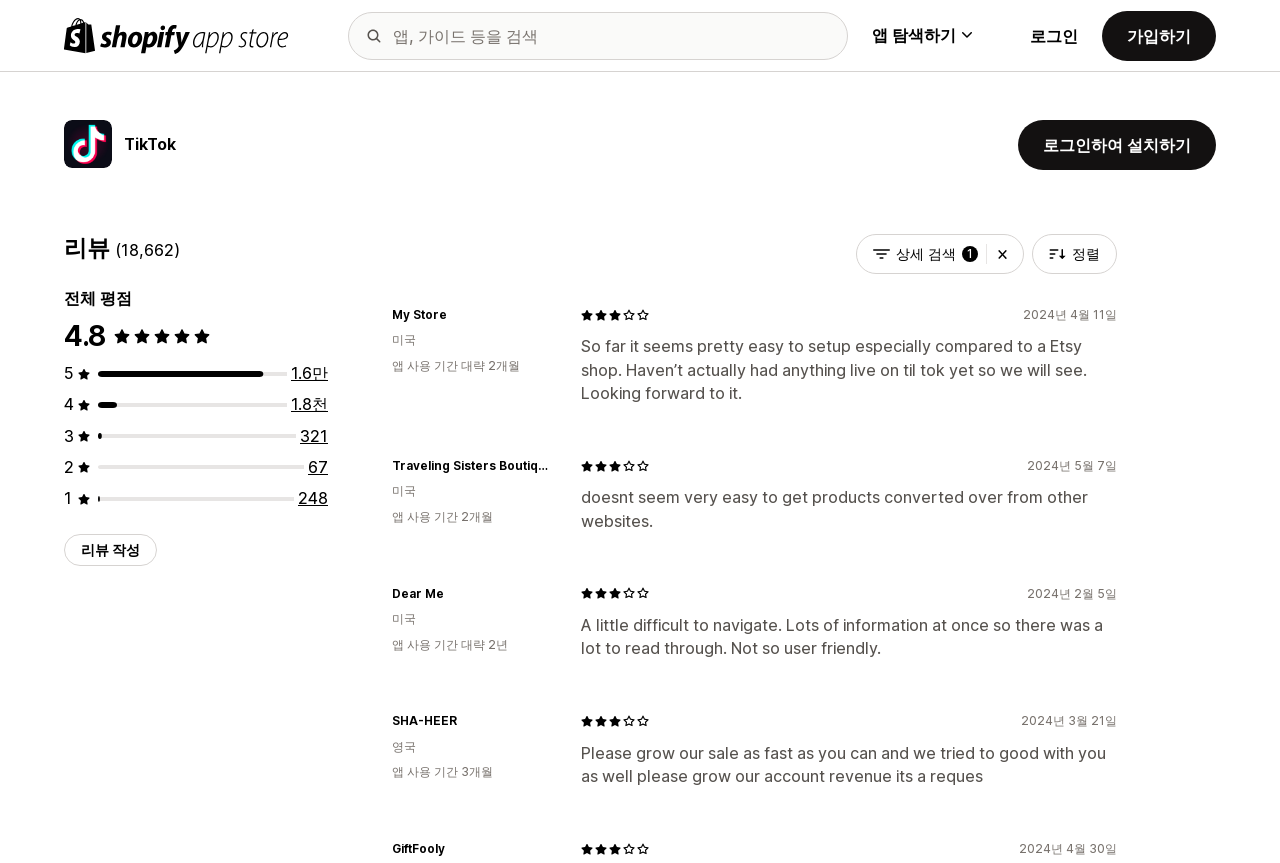What is the purpose of the button '리뷰 작성'?
Provide a one-word or short-phrase answer based on the image.

Write a review